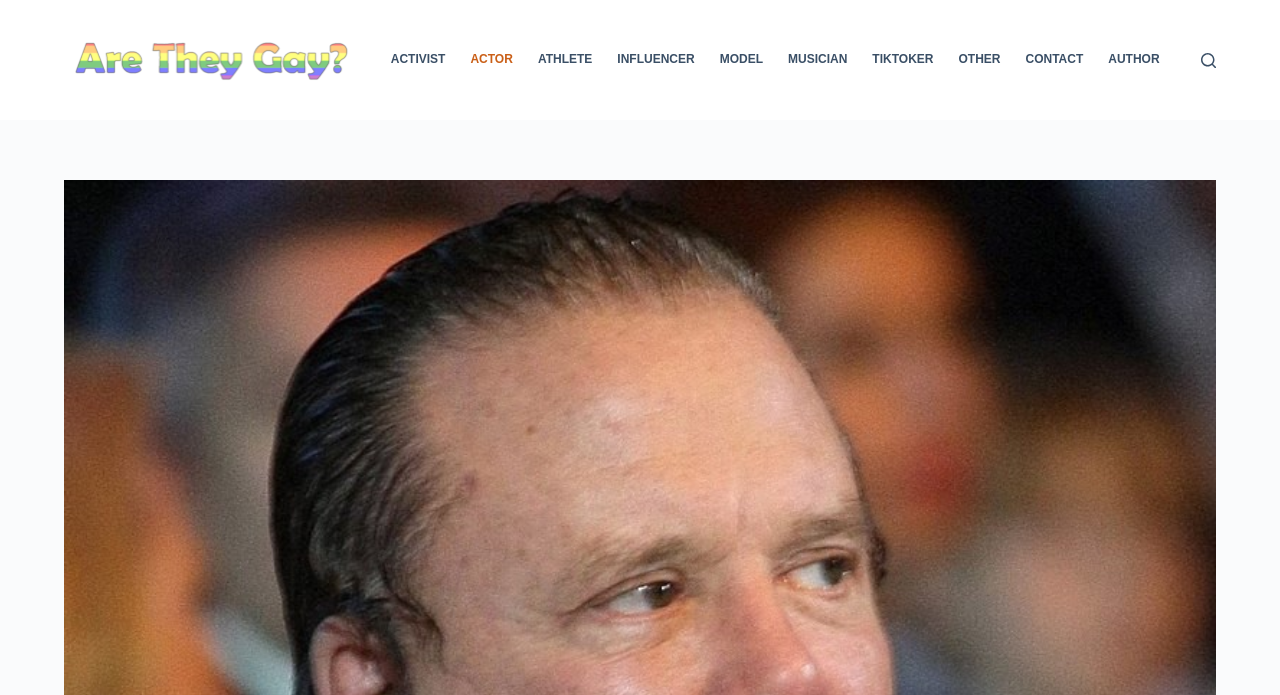How many menu items are in the header menu?
Please use the visual content to give a single word or phrase answer.

10